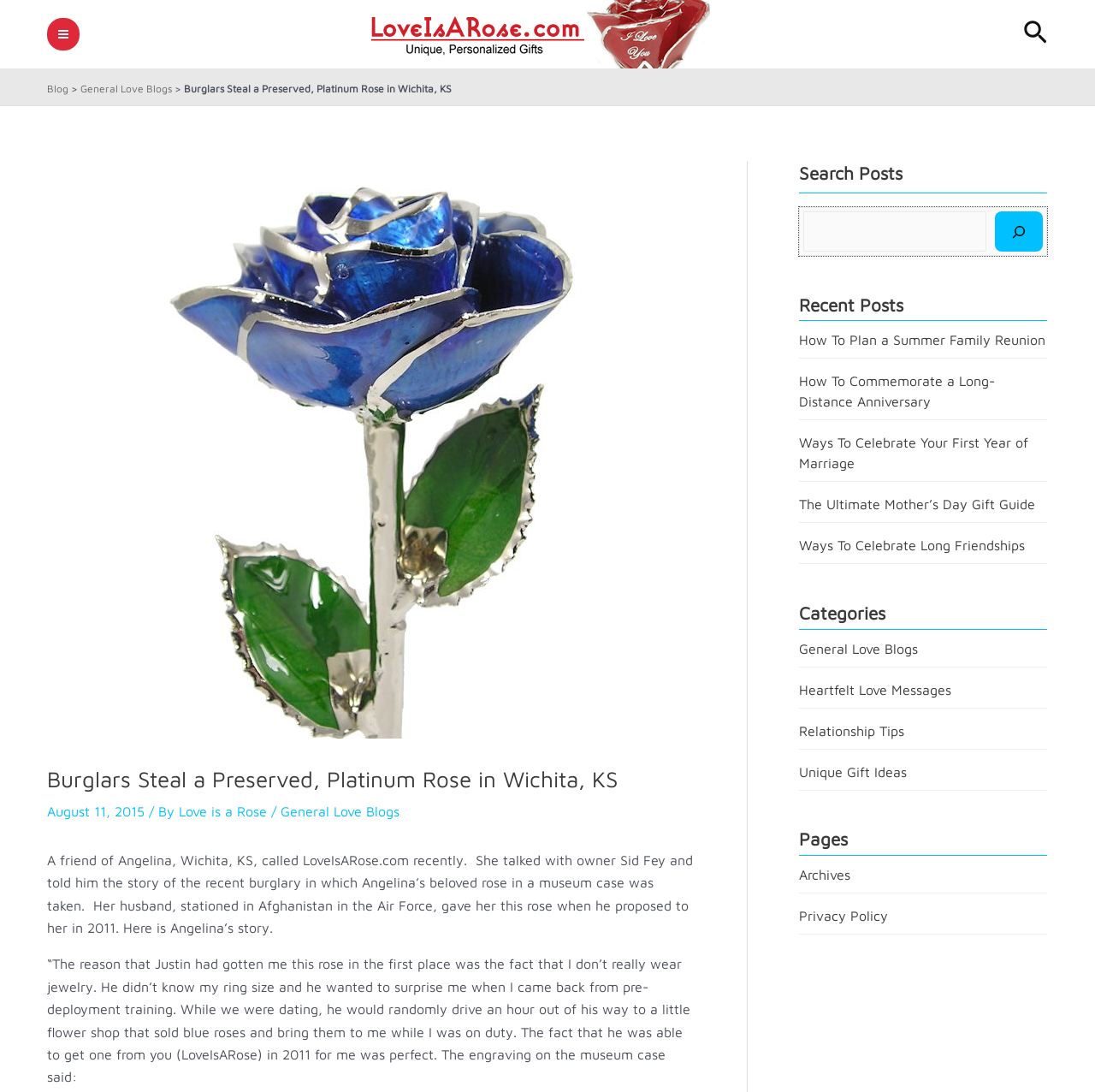Show me the bounding box coordinates of the clickable region to achieve the task as per the instruction: "View the 'Dark Blue Platinum Rose' image".

[0.075, 0.148, 0.603, 0.677]